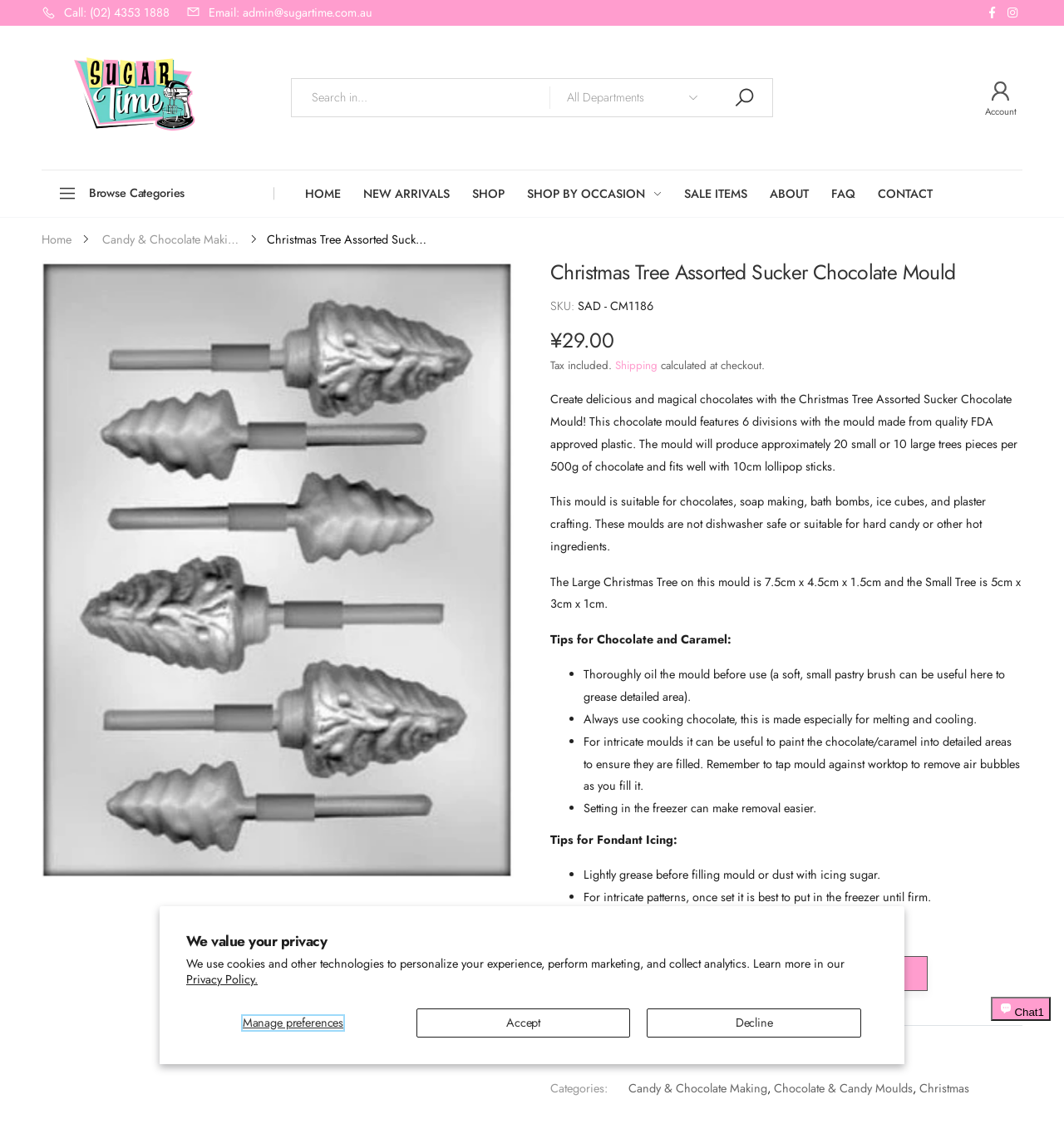Can you extract the headline from the webpage for me?

Christmas Tree Assorted Sucker Chocolate Mould